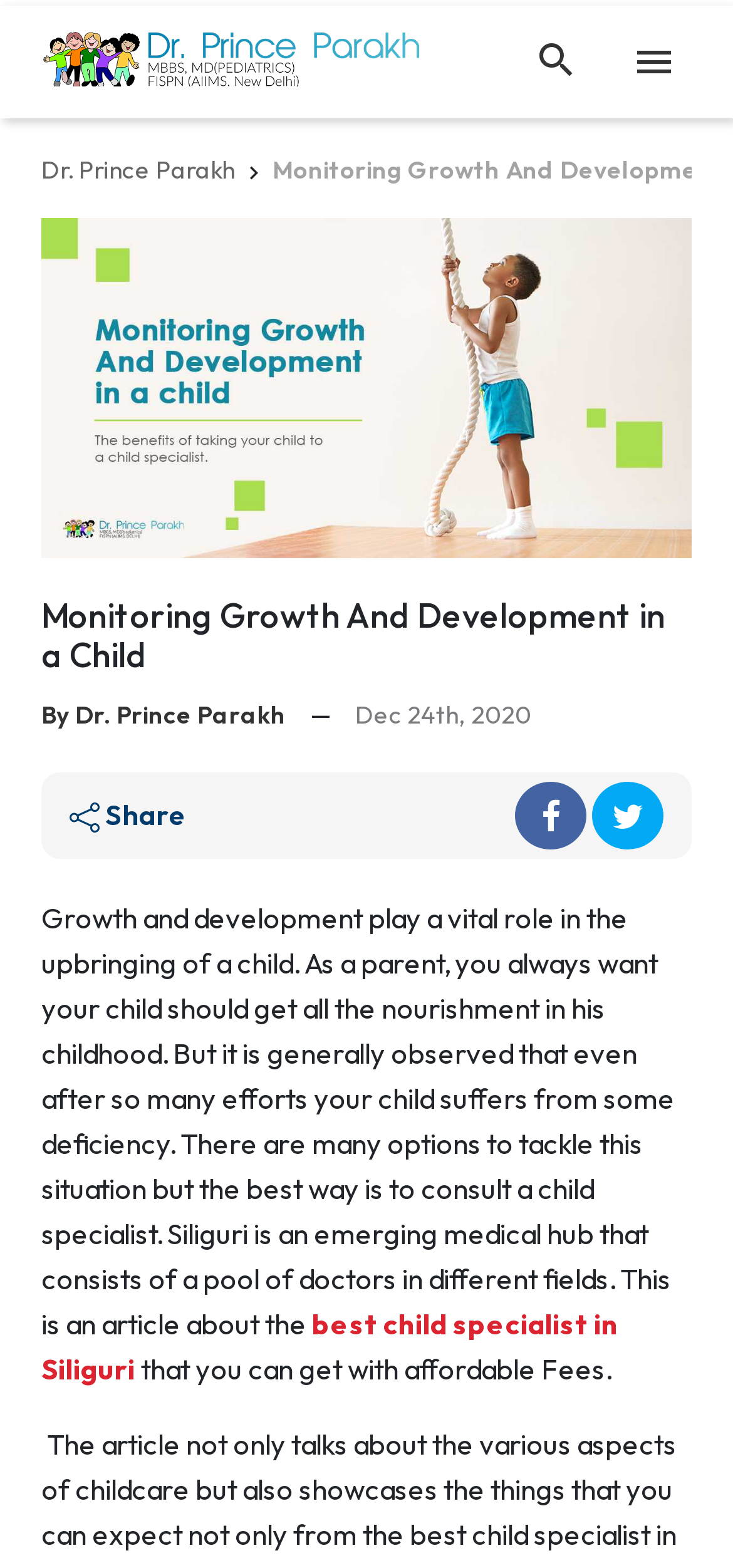Give a detailed explanation of the elements present on the webpage.

The webpage is about consulting the best child specialist in Siliguri for monitoring growth and development. At the top left, there is a logo image with a link. Next to it, there is a static text element displaying a Unicode character. On the top right, there is another link with a Unicode character.

Below the logo, there is a large image related to monitoring growth and development in a child, taking up most of the width. Above the image, there is a heading with the same text, and below it, there is a static text element with the author's name, "Dr. Prince Parakh". The publication date, "Dec 24th, 2020", is also displayed nearby.

To the right of the image, there are social media sharing links and a "Share" button. Below the image, there is a long paragraph of text discussing the importance of growth and development in children and the benefits of consulting a child specialist in Siliguri. The text also contains a link to "best child specialist in Siliguri" and mentions affordable fees.

There are a total of 2 images, 5 links, and 9 static text elements on the webpage. The layout is organized, with clear headings and concise text, making it easy to read and navigate.